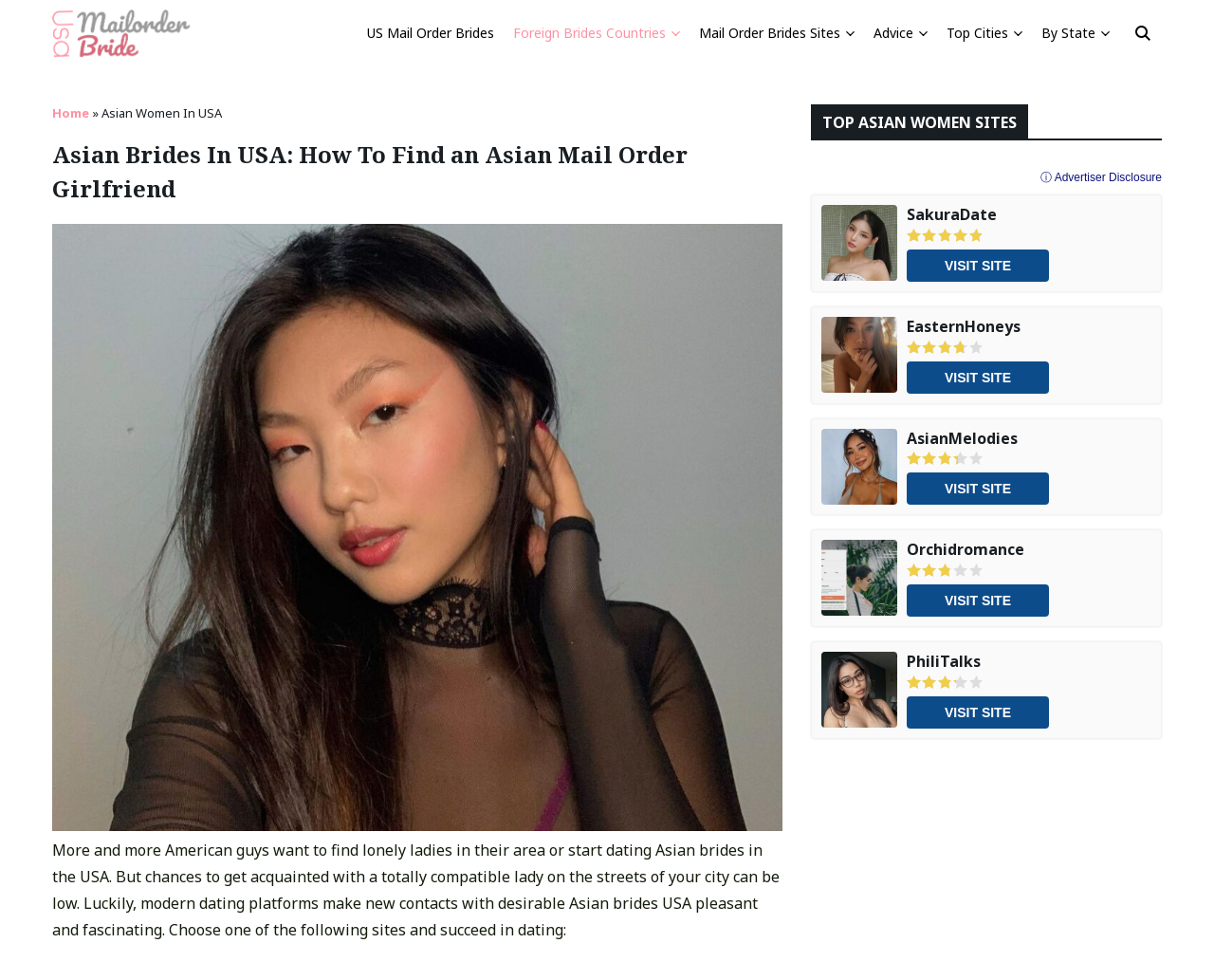Using the provided description ⓘ Advertiser Disclosure, find the bounding box coordinates for the UI element. Provide the coordinates in (top-left x, top-left y, bottom-right x, bottom-right y) format, ensuring all values are between 0 and 1.

[0.857, 0.173, 0.957, 0.189]